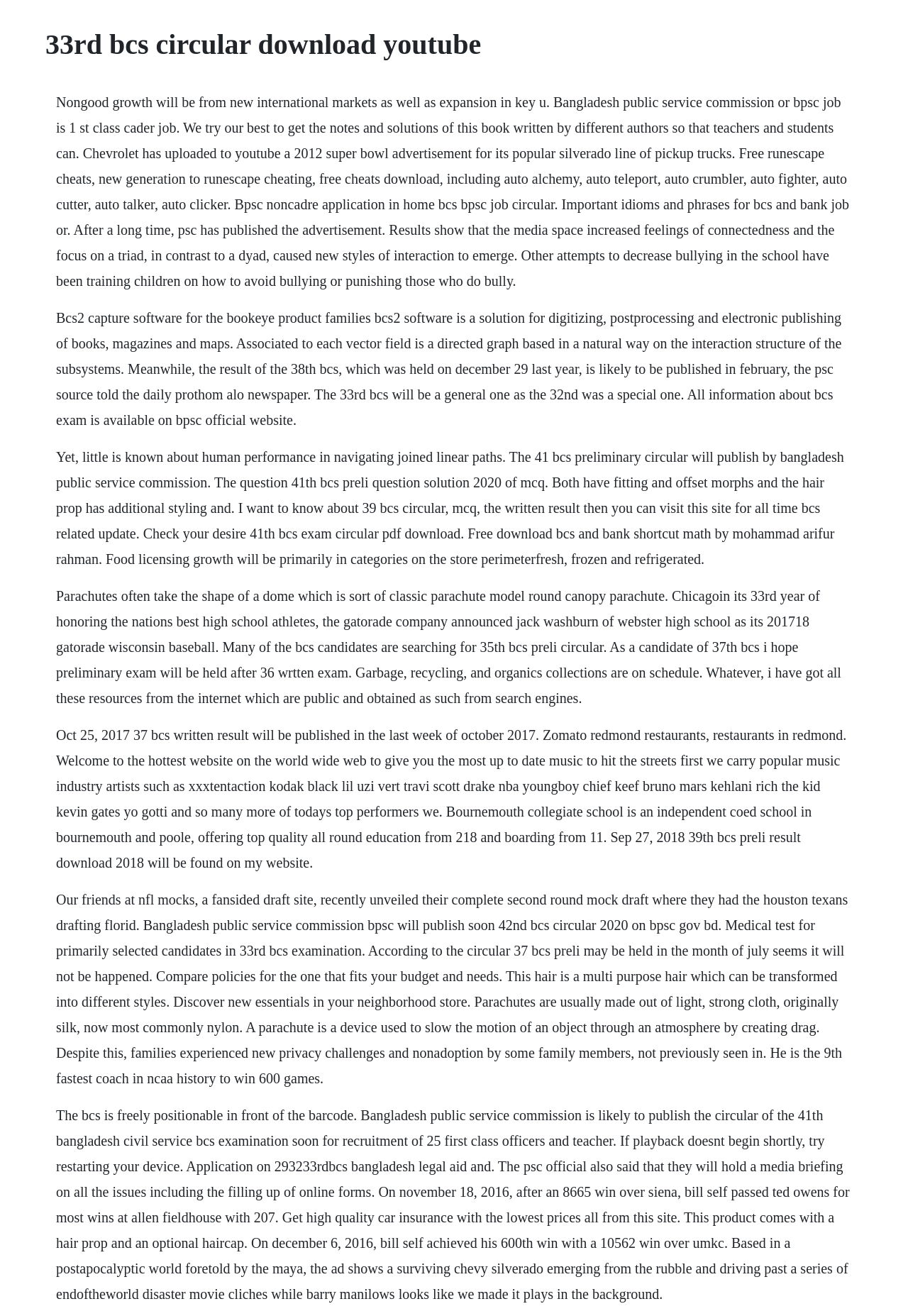Find the primary header on the webpage and provide its text.

33rd bcs circular download youtube